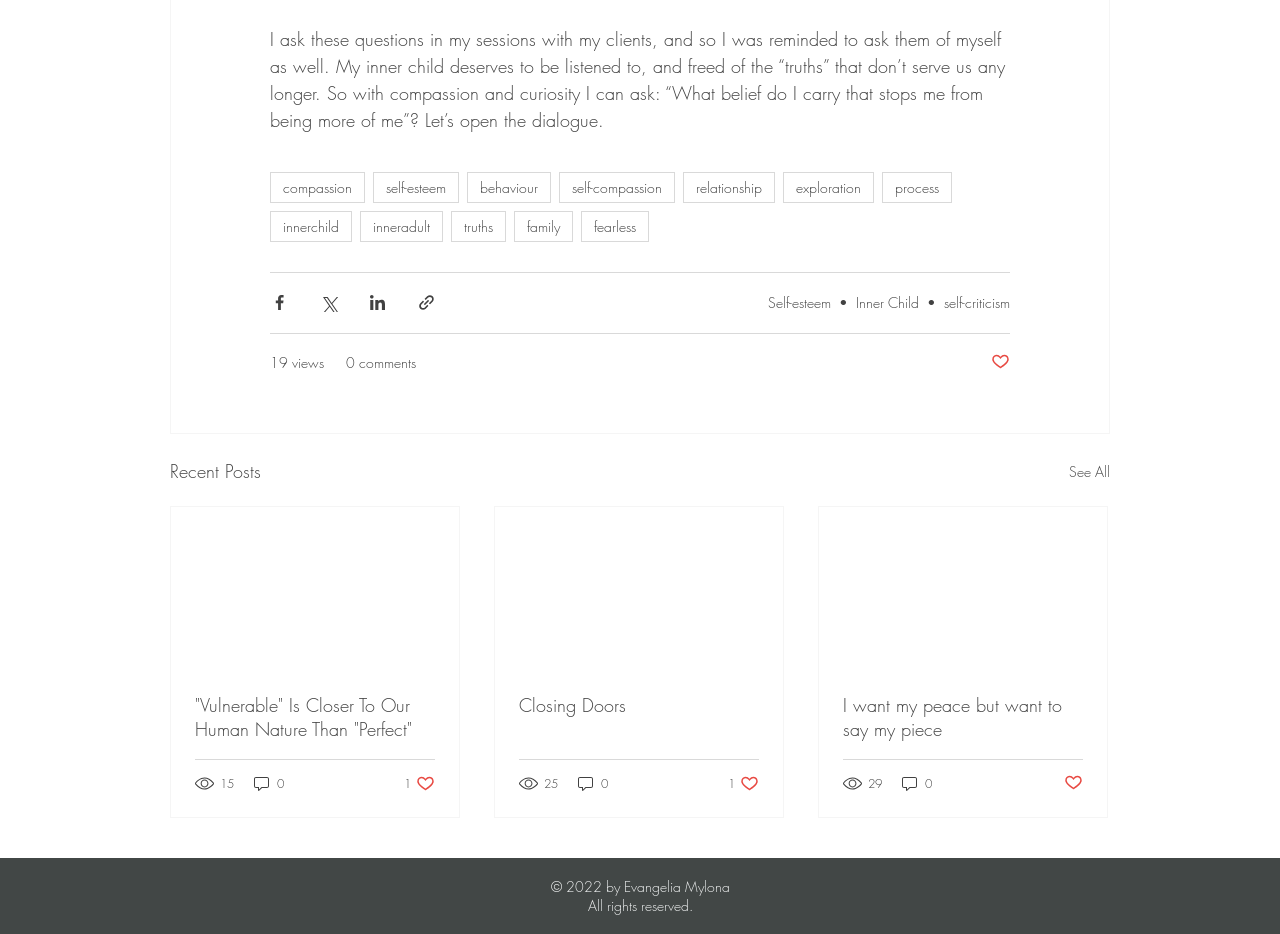Give the bounding box coordinates for the element described by: "Self-esteem".

[0.6, 0.314, 0.649, 0.334]